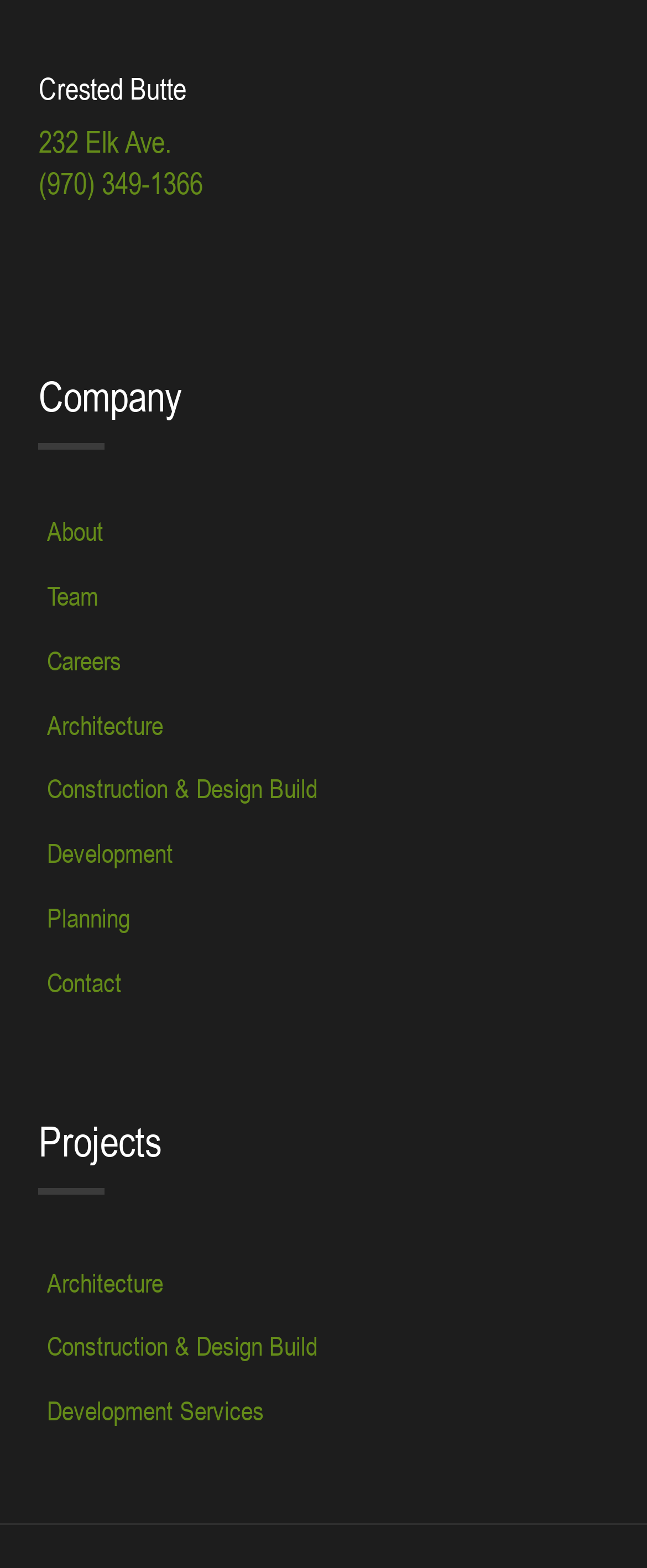Can you pinpoint the bounding box coordinates for the clickable element required for this instruction: "view company information"? The coordinates should be four float numbers between 0 and 1, i.e., [left, top, right, bottom].

[0.06, 0.241, 0.281, 0.267]